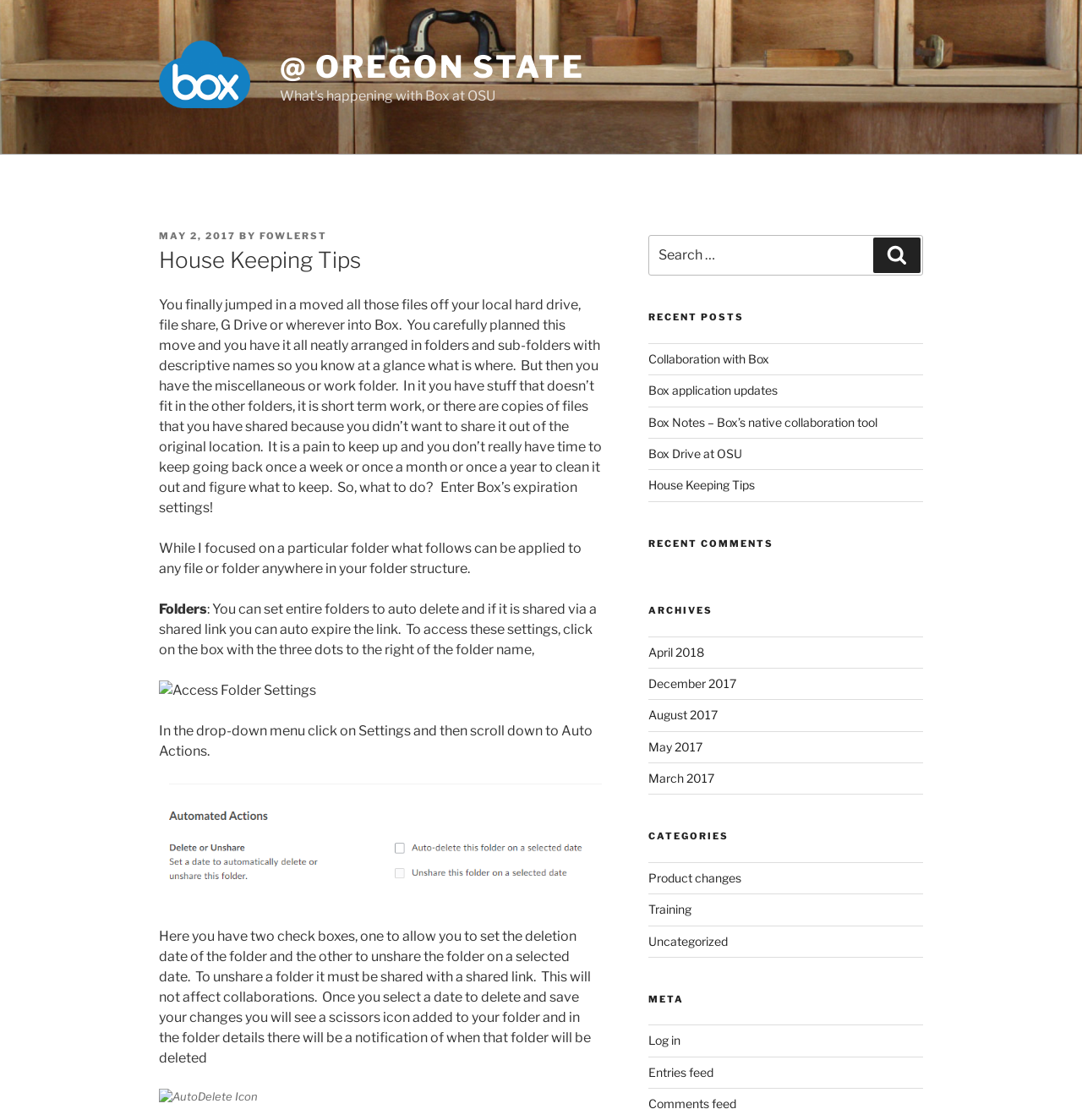Could you specify the bounding box coordinates for the clickable section to complete the following instruction: "View the archives for May 2017"?

[0.599, 0.66, 0.649, 0.673]